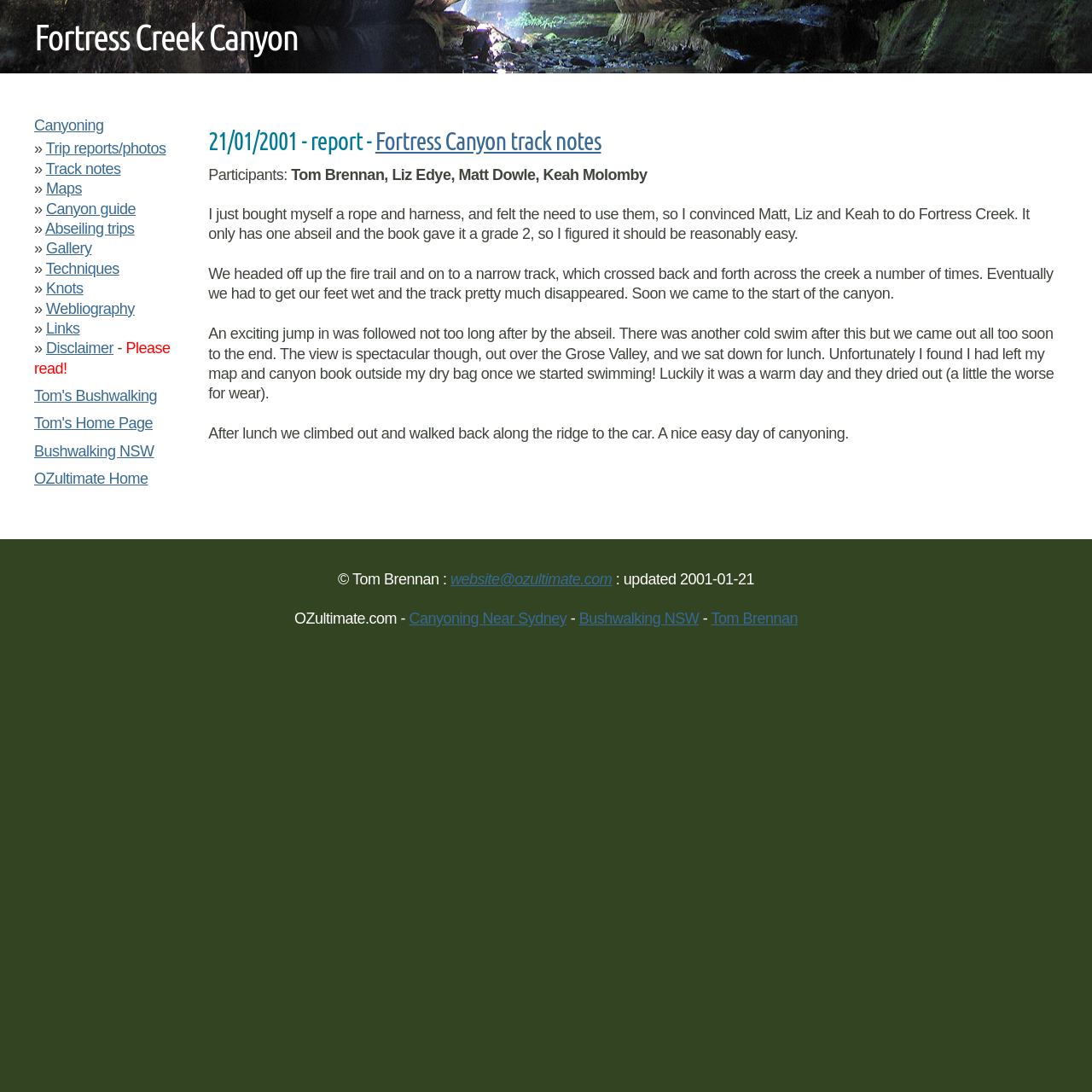Could you find the bounding box coordinates of the clickable area to complete this instruction: "View trip reports and photos"?

[0.042, 0.128, 0.152, 0.144]